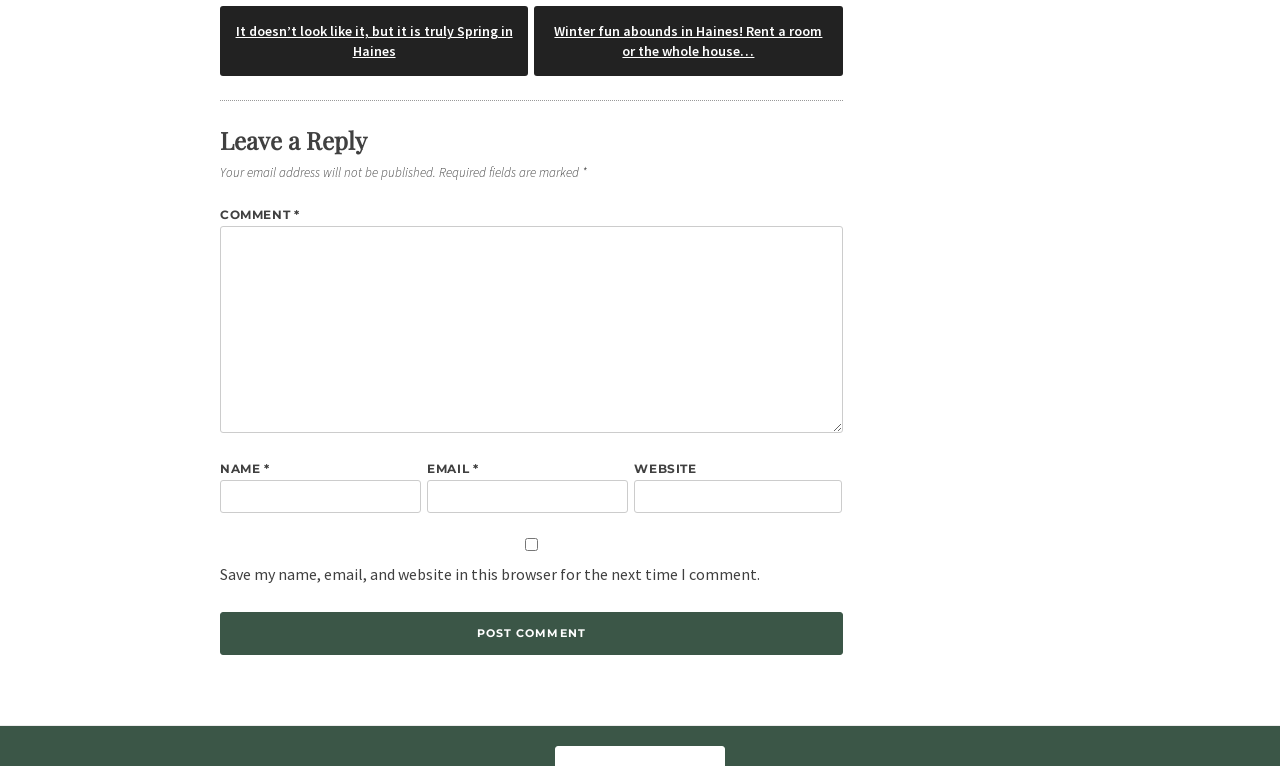Identify the bounding box coordinates for the UI element described as follows: "title="Reach Electrical"". Ensure the coordinates are four float numbers between 0 and 1, formatted as [left, top, right, bottom].

None